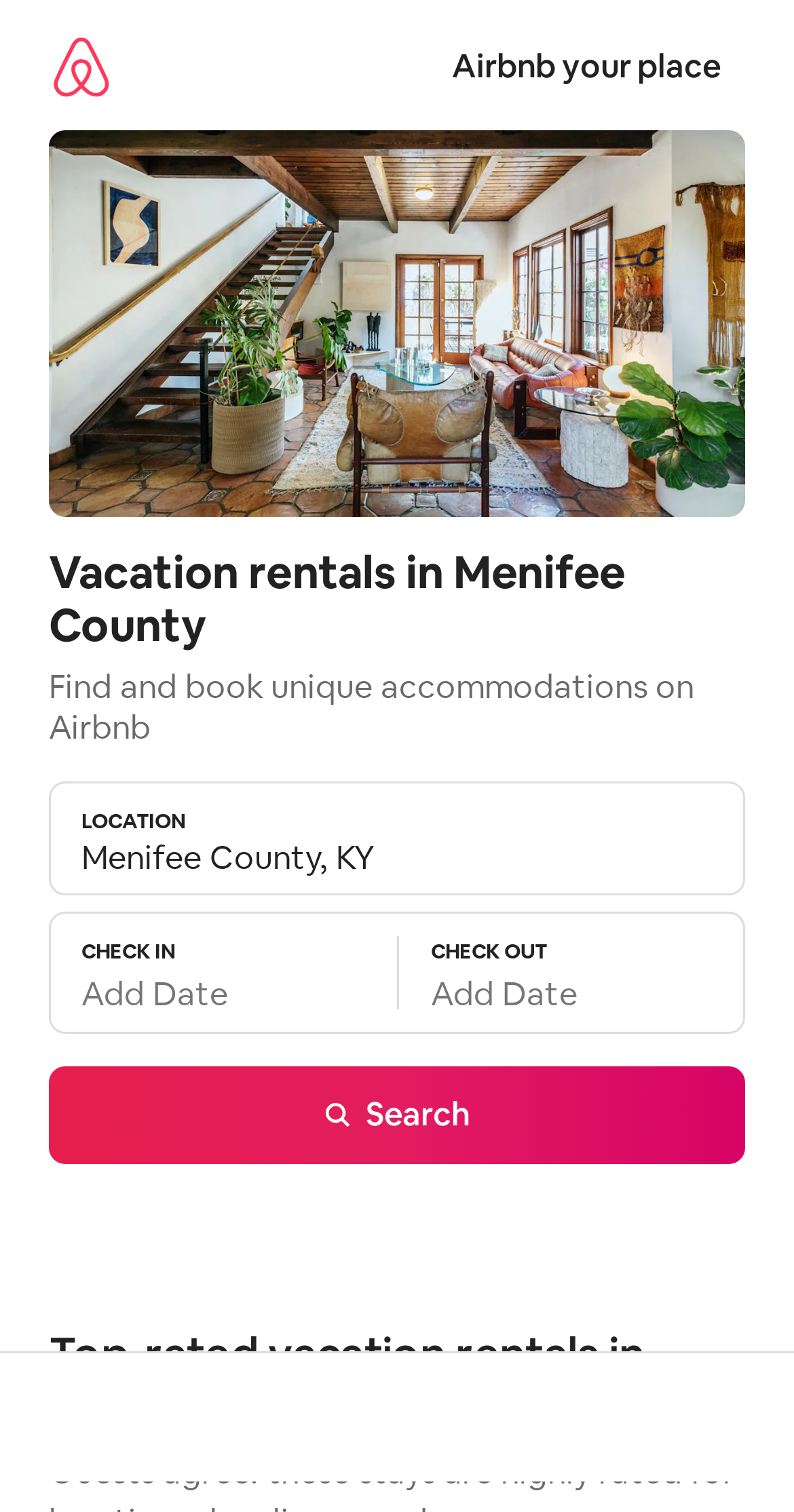What is the purpose of the 'Search' button?
Identify the answer in the screenshot and reply with a single word or phrase.

To search for rentals